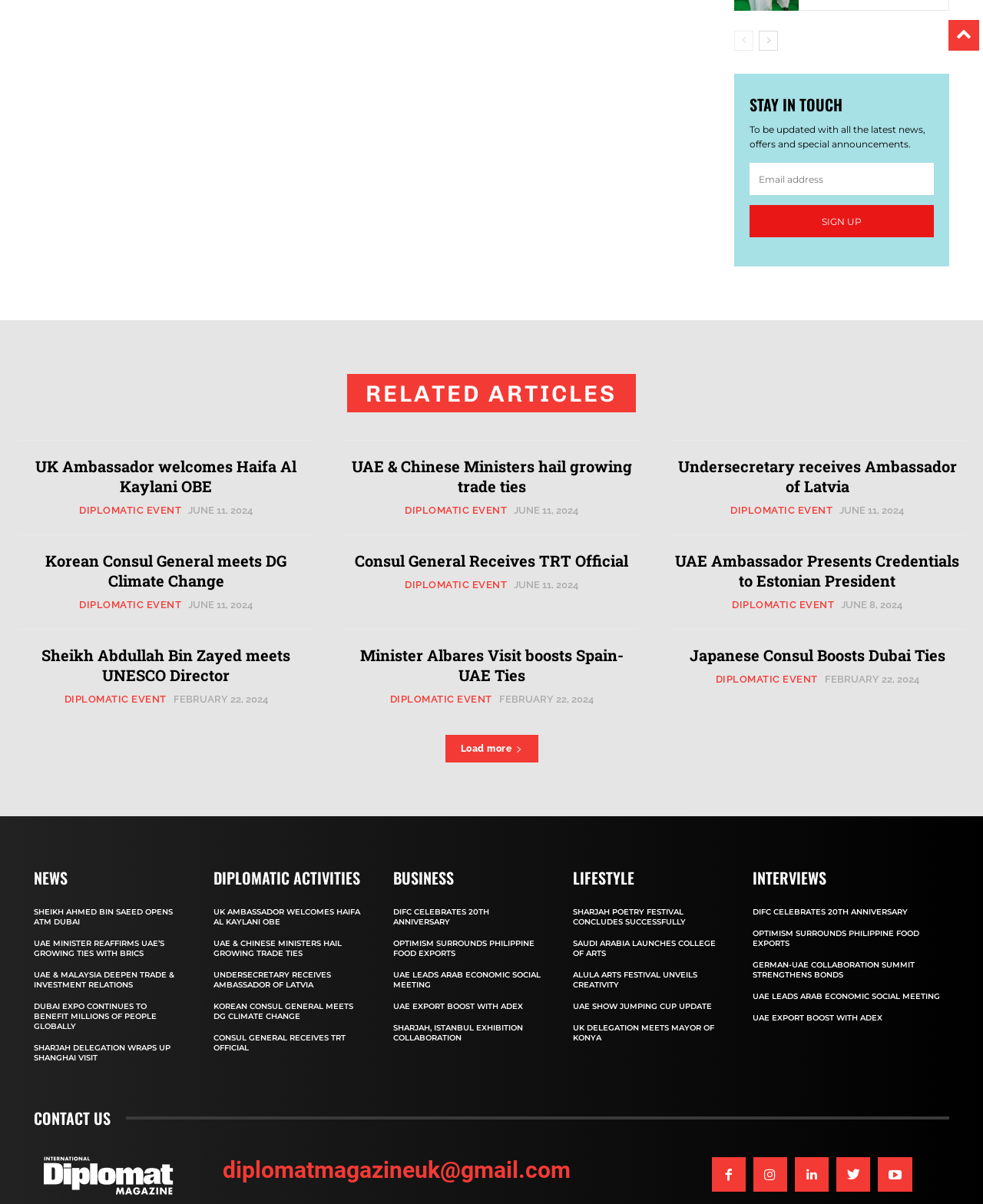Refer to the image and provide an in-depth answer to the question:
What type of events are listed under 'DIPLOMATIC ACTIVITIES'?

The 'DIPLOMATIC ACTIVITIES' section lists several events, including 'UK Ambassador welcomes Haifa Al Kaylani OBE', 'UAE & Chinese Ministers hail growing trade ties', and 'Undersecretary receives Ambassador of Latvia'. These events appear to be meetings and receptions between diplomats and government officials.